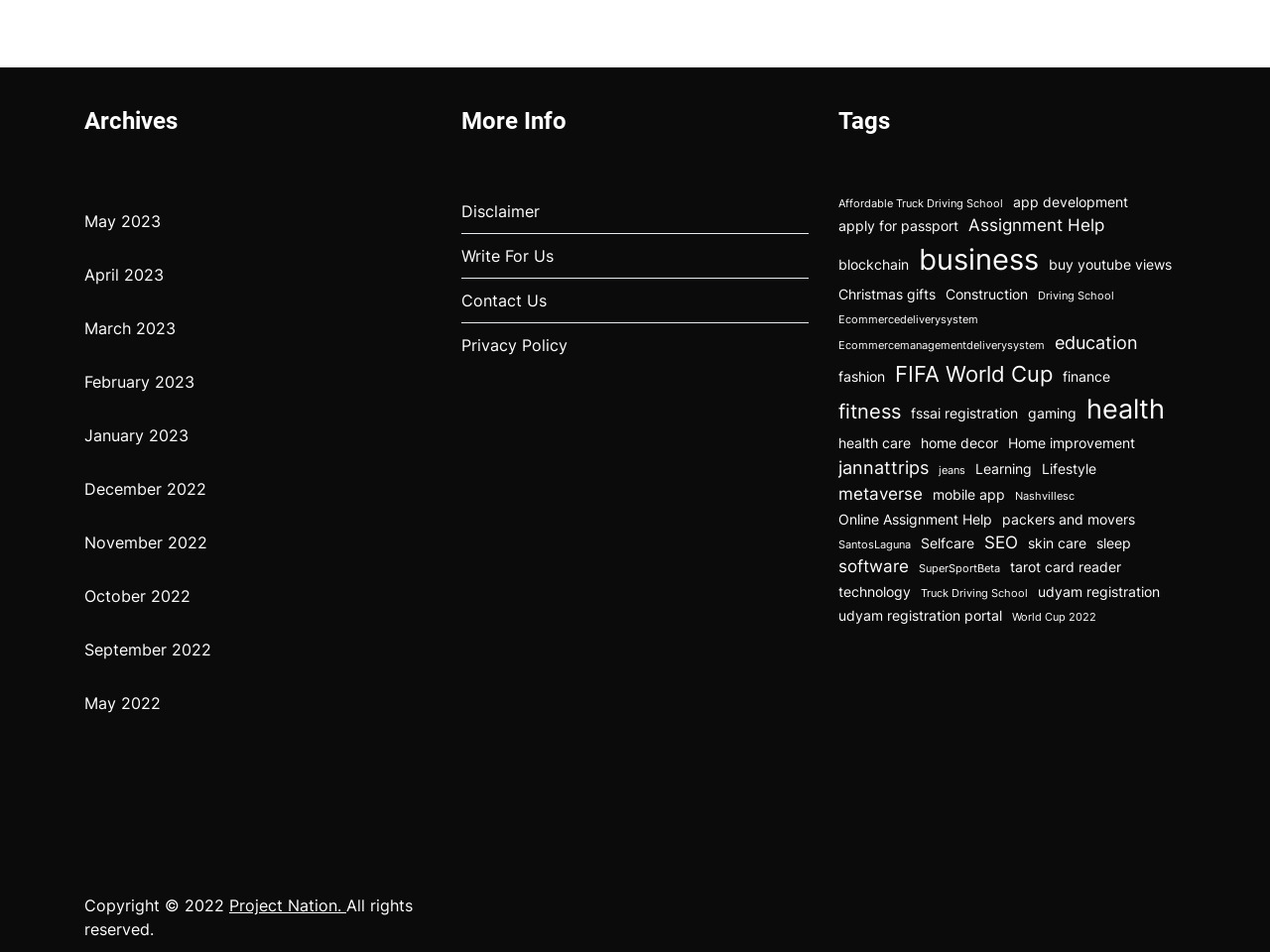Please answer the following question as detailed as possible based on the image: 
How many 'FIFA World Cup' items are there?

I found the link 'FIFA World Cup (7 items)' in the 'Tags' section, which indicates that there are 7 items related to 'FIFA World Cup'.